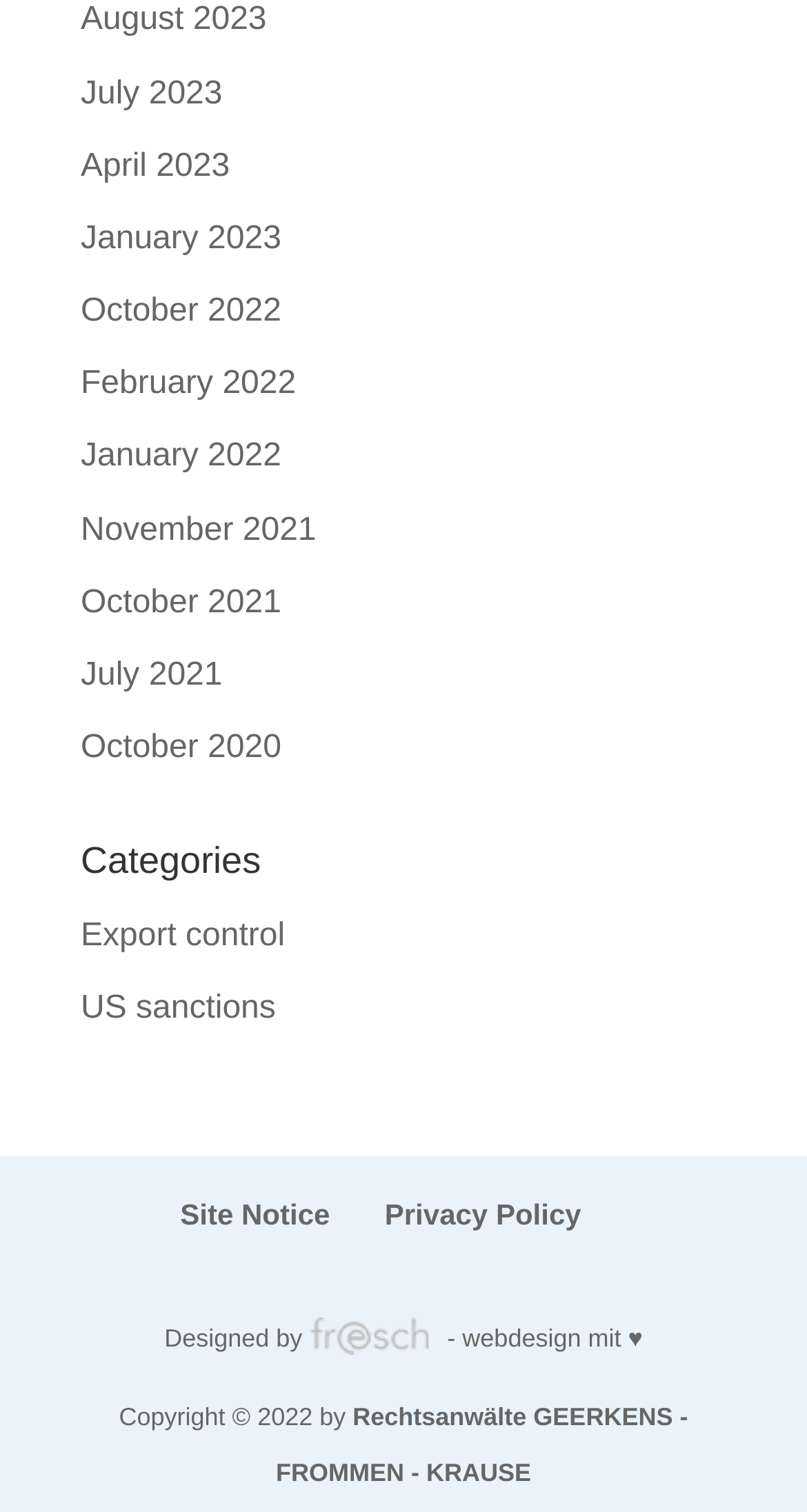Could you specify the bounding box coordinates for the clickable section to complete the following instruction: "Visit October 2022"?

[0.1, 0.194, 0.349, 0.218]